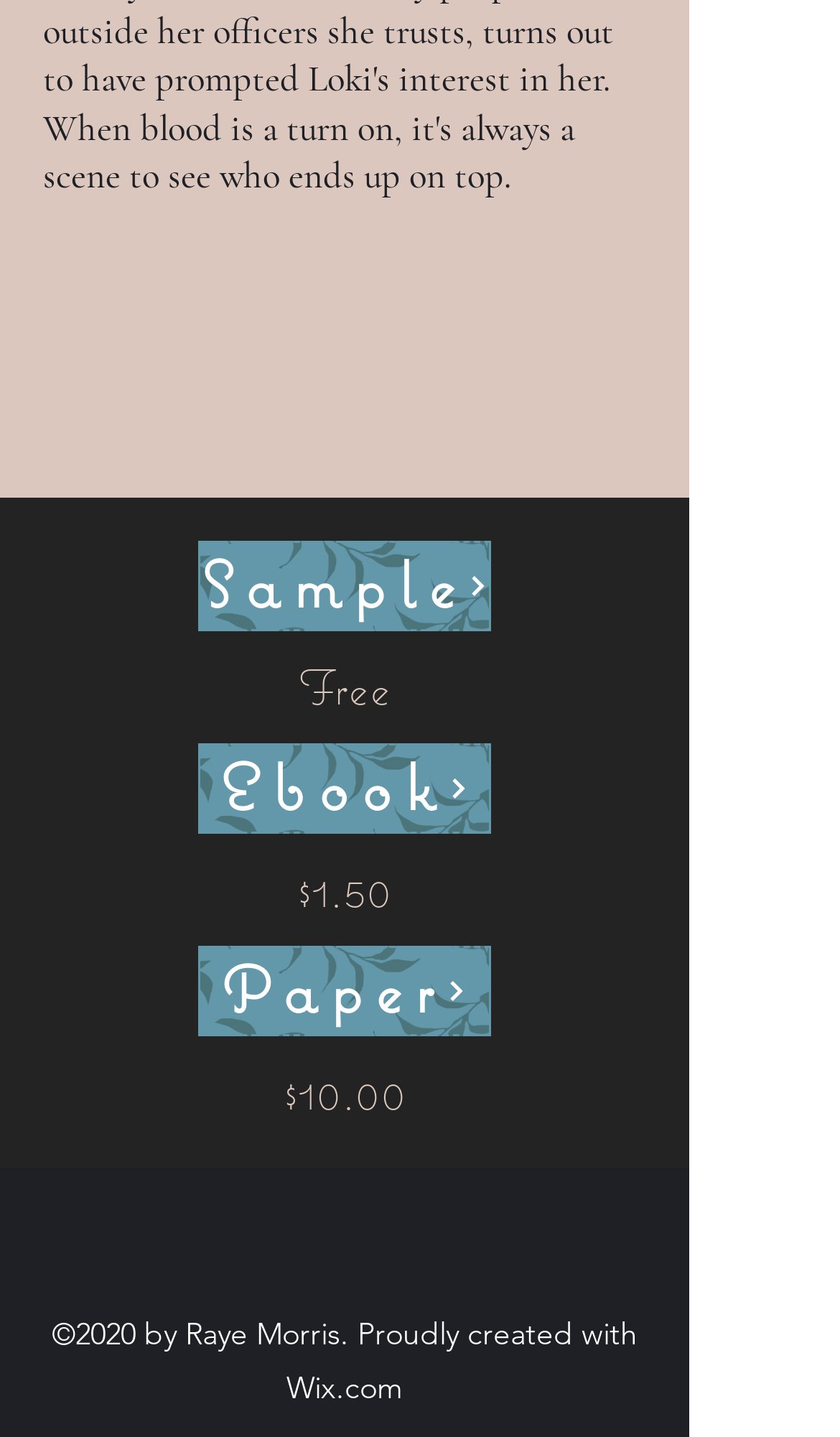Carefully examine the image and provide an in-depth answer to the question: Who is the creator of the website?

I found the copyright information at the bottom of the webpage, which states '©2020 by Raye Morris', indicating that Raye Morris is the creator of the website.